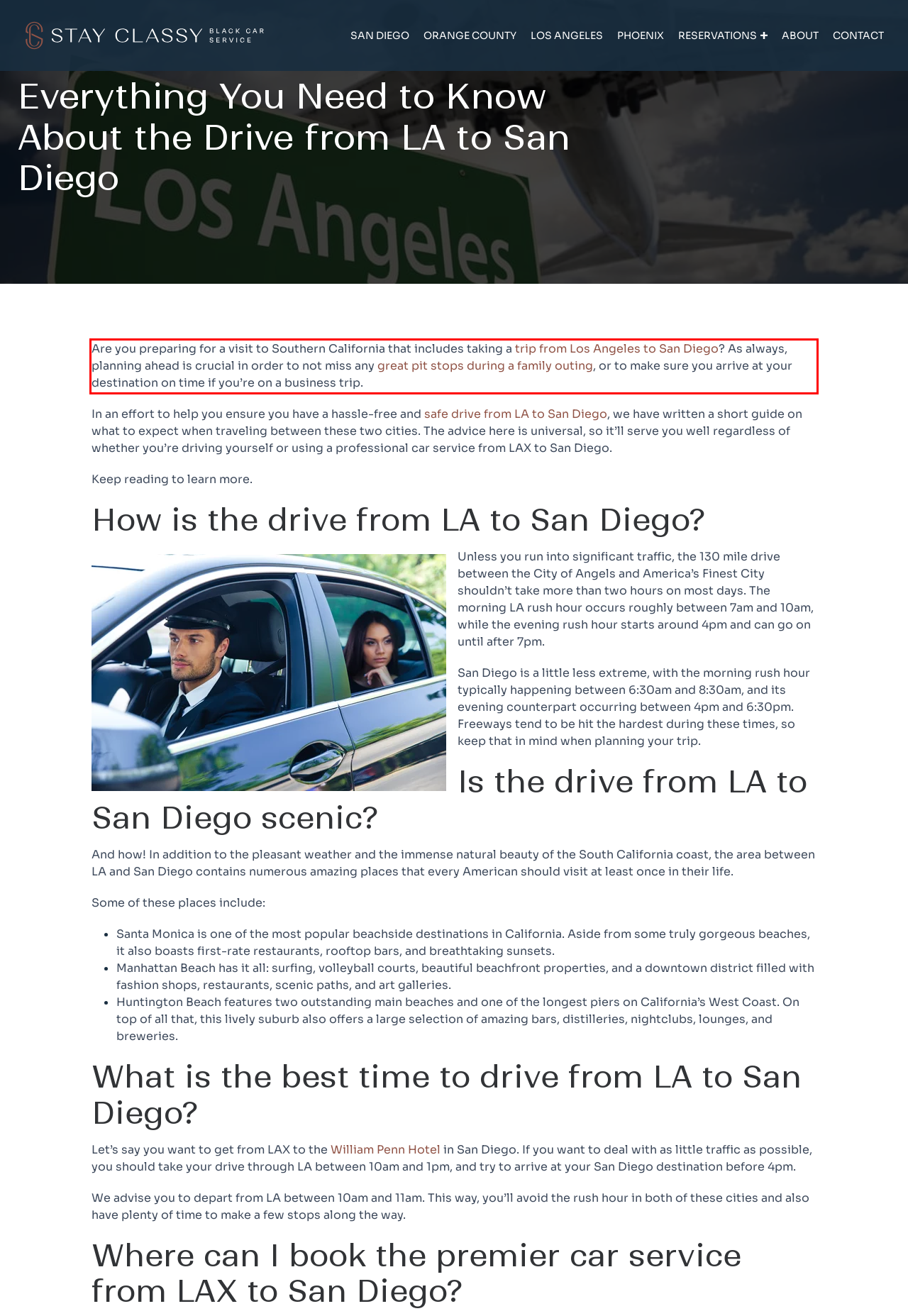You are given a webpage screenshot with a red bounding box around a UI element. Extract and generate the text inside this red bounding box.

Are you preparing for a visit to Southern California that includes taking a trip from Los Angeles to San Diego? As always, planning ahead is crucial in order to not miss any great pit stops during a family outing, or to make sure you arrive at your destination on time if you’re on a business trip.